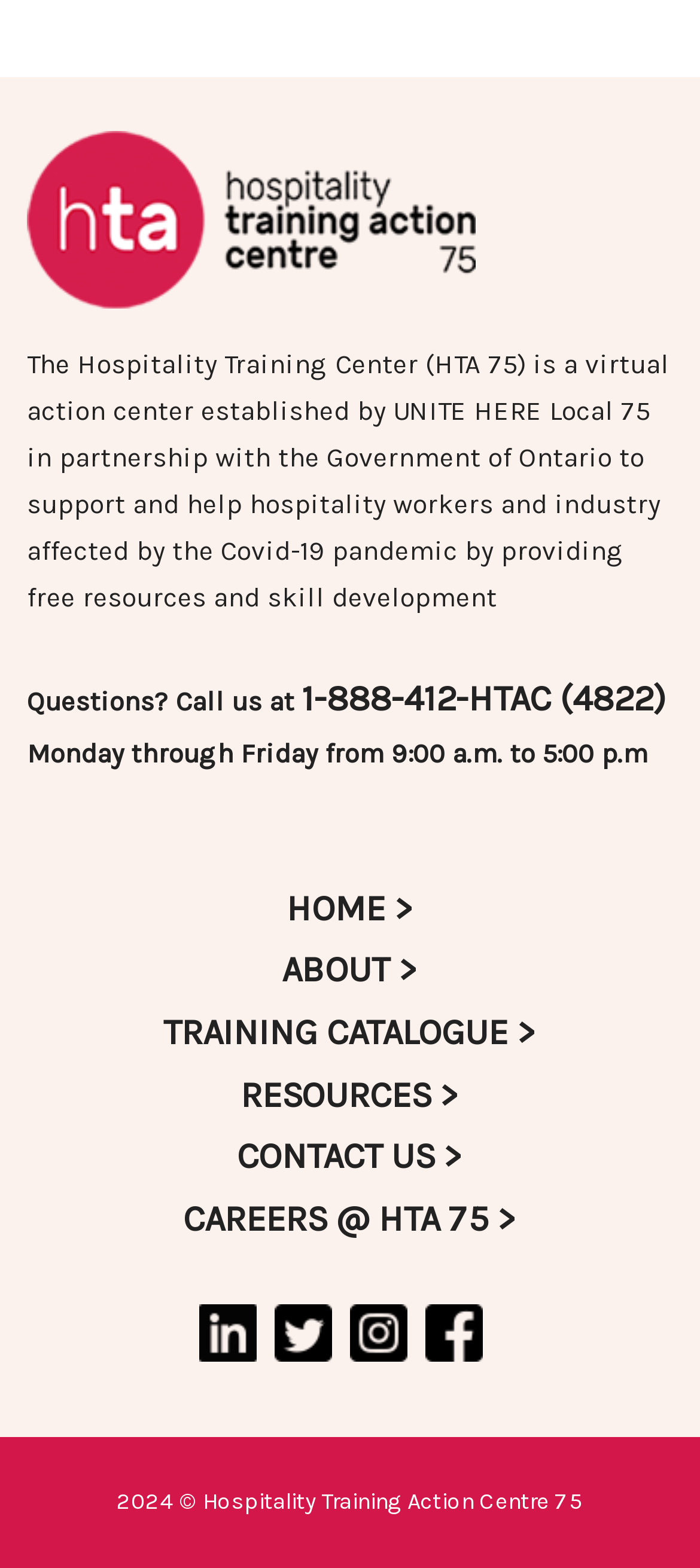Predict the bounding box coordinates of the UI element that matches this description: "CAREERS @ HTA 75 >". The coordinates should be in the format [left, top, right, bottom] with each value between 0 and 1.

[0.262, 0.764, 0.738, 0.79]